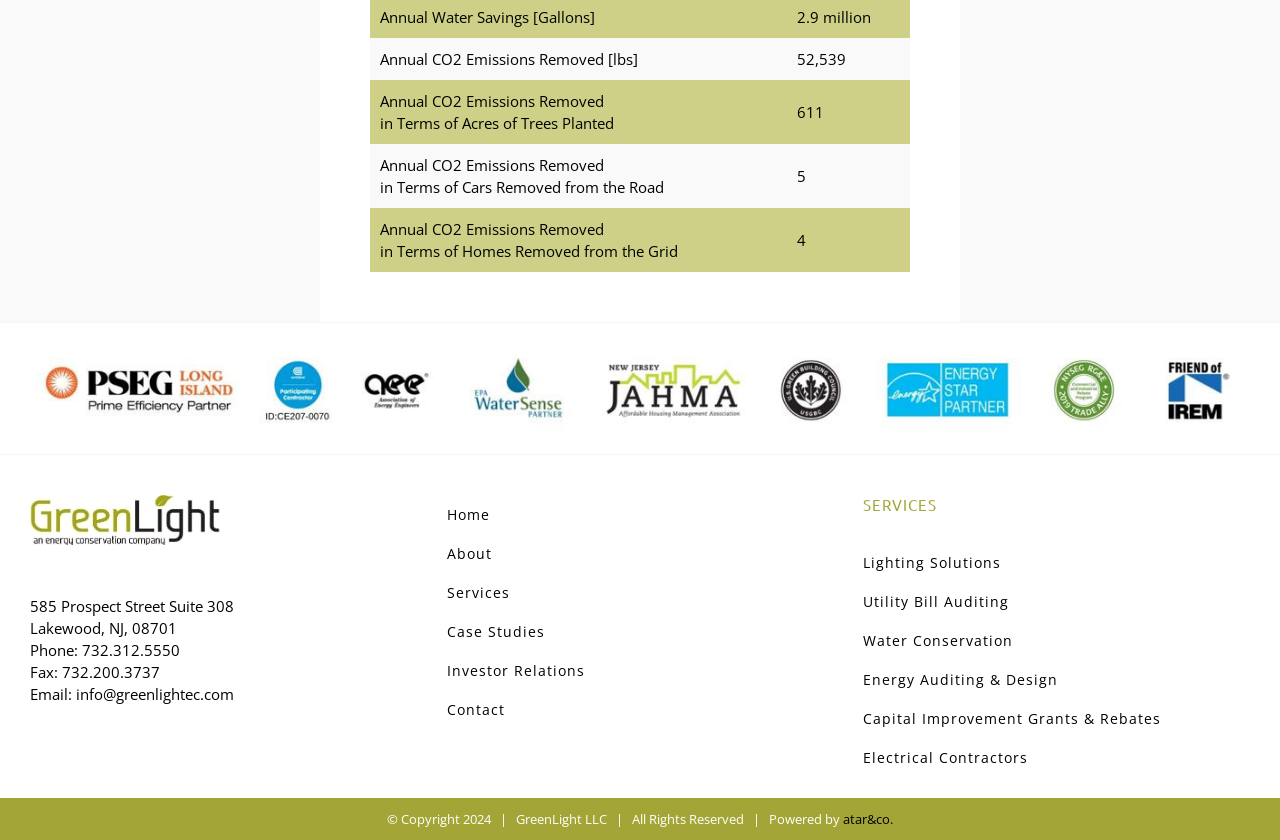Please identify the bounding box coordinates of the clickable area that will allow you to execute the instruction: "Click the 'Home' link".

[0.349, 0.59, 0.65, 0.636]